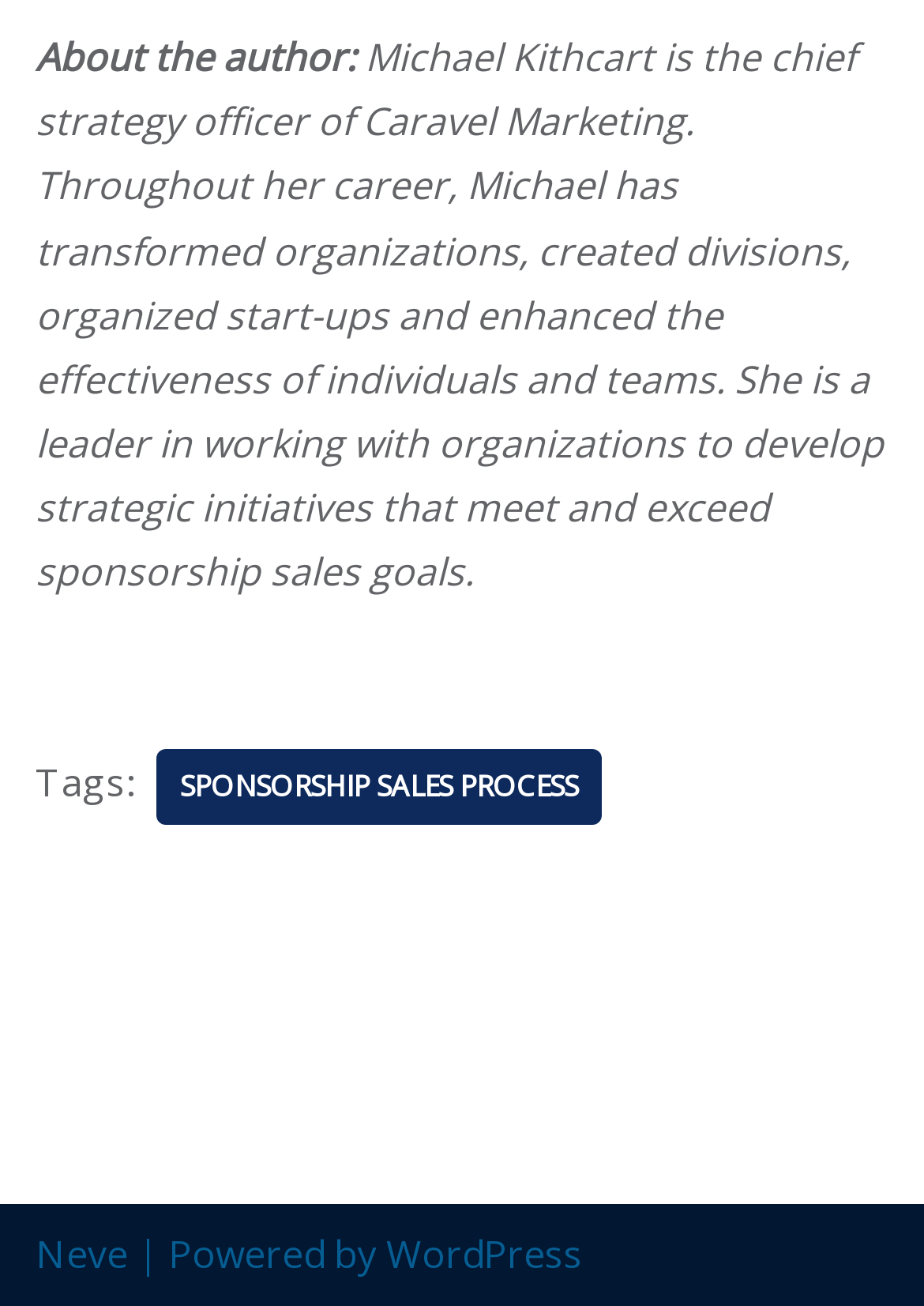Determine the bounding box coordinates of the UI element described by: "Sponsorship Sales Process".

[0.169, 0.573, 0.651, 0.631]